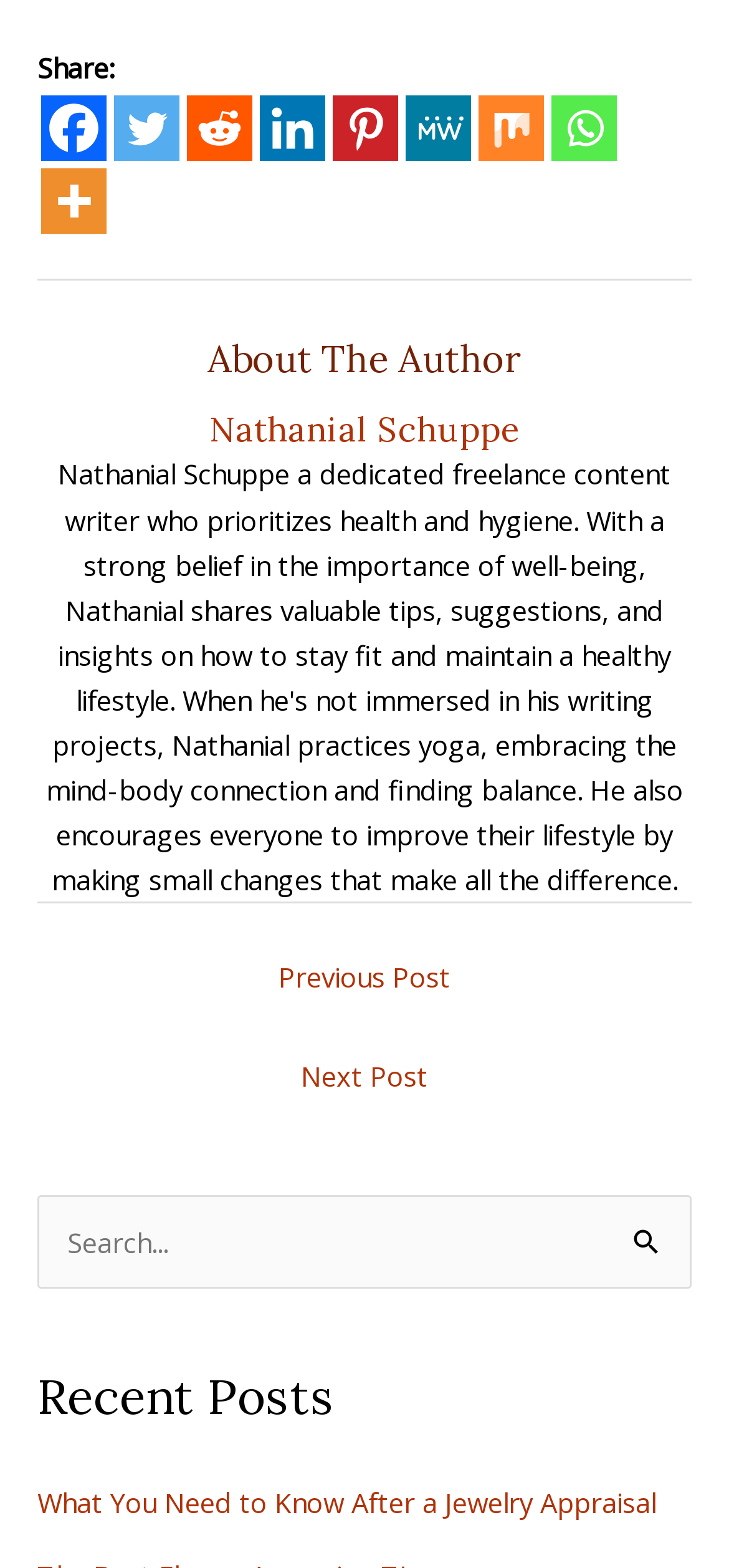Identify the bounding box coordinates of the area you need to click to perform the following instruction: "Read the previous post".

[0.074, 0.605, 0.926, 0.645]